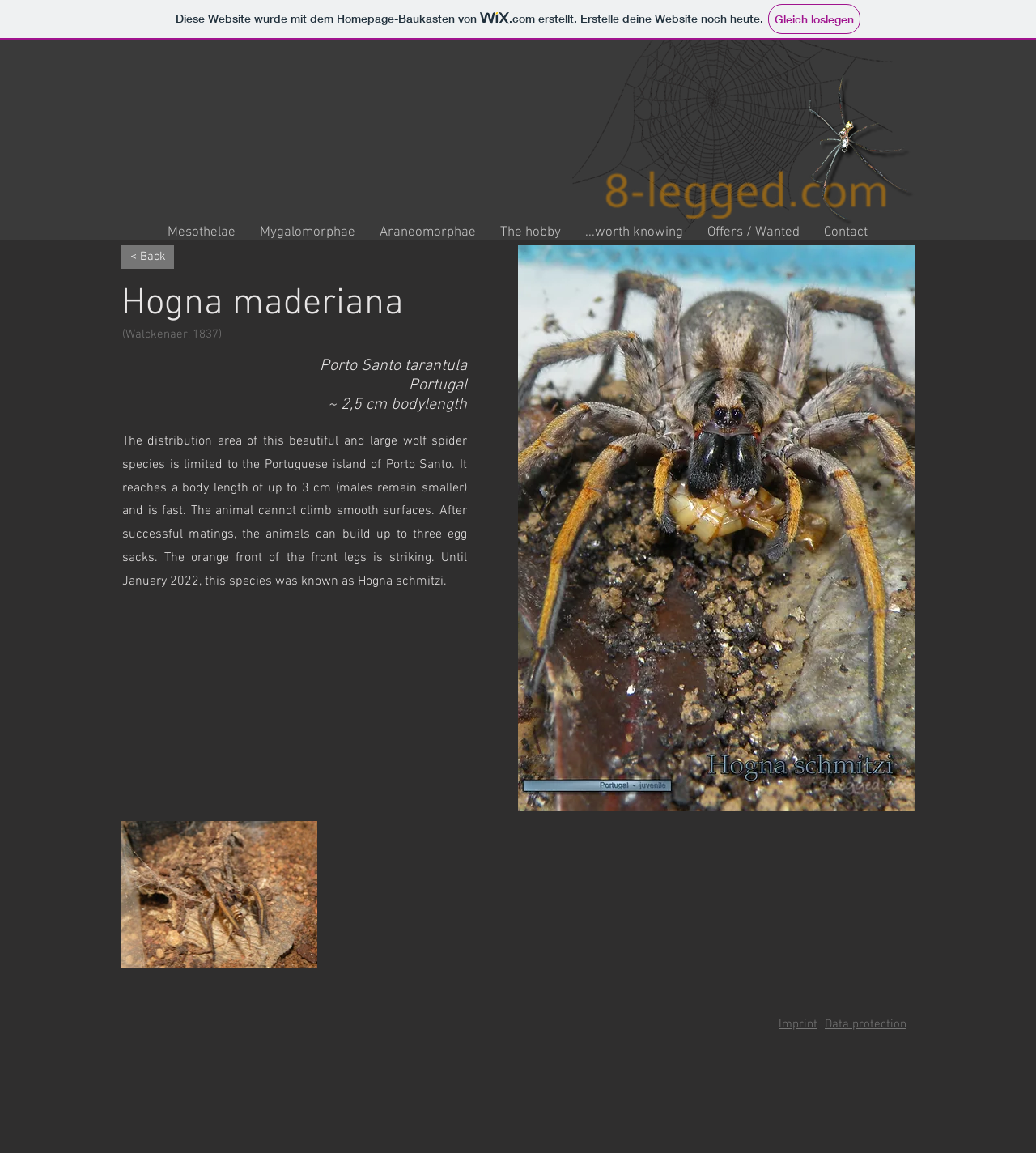Find the bounding box coordinates of the area to click in order to follow the instruction: "Click on the link to learn about Mesothelae".

[0.15, 0.194, 0.239, 0.209]